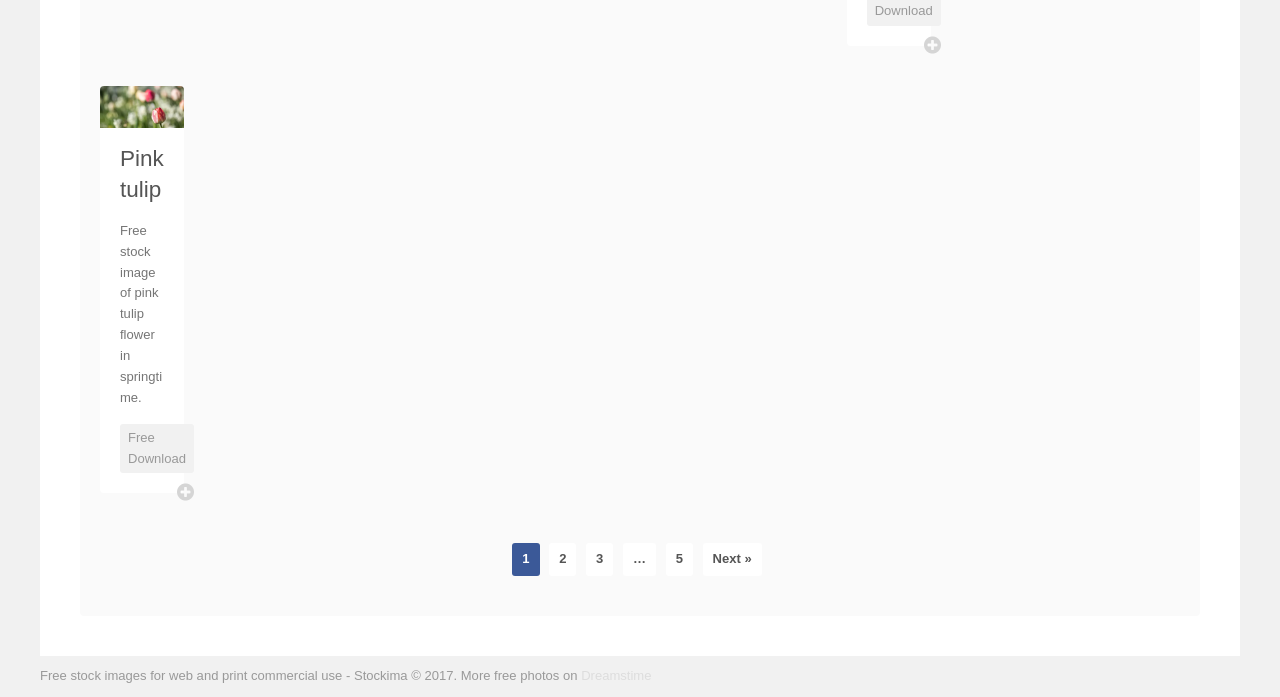Determine the bounding box coordinates for the clickable element to execute this instruction: "Go to the next page". Provide the coordinates as four float numbers between 0 and 1, i.e., [left, top, right, bottom].

[0.549, 0.78, 0.595, 0.827]